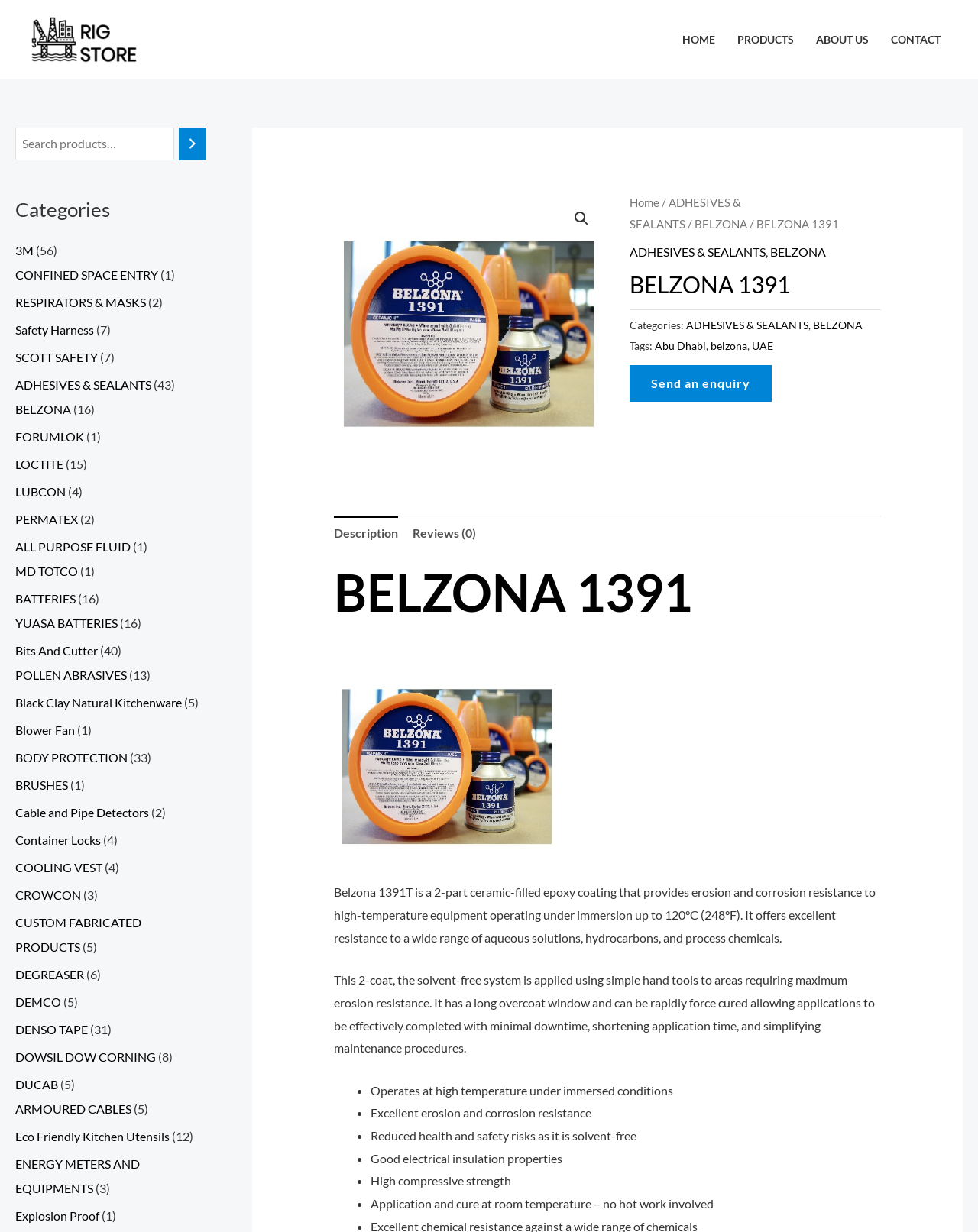How many categories are listed?
Based on the content of the image, thoroughly explain and answer the question.

I counted the number of links under the 'Categories' heading, and there are 24 links.